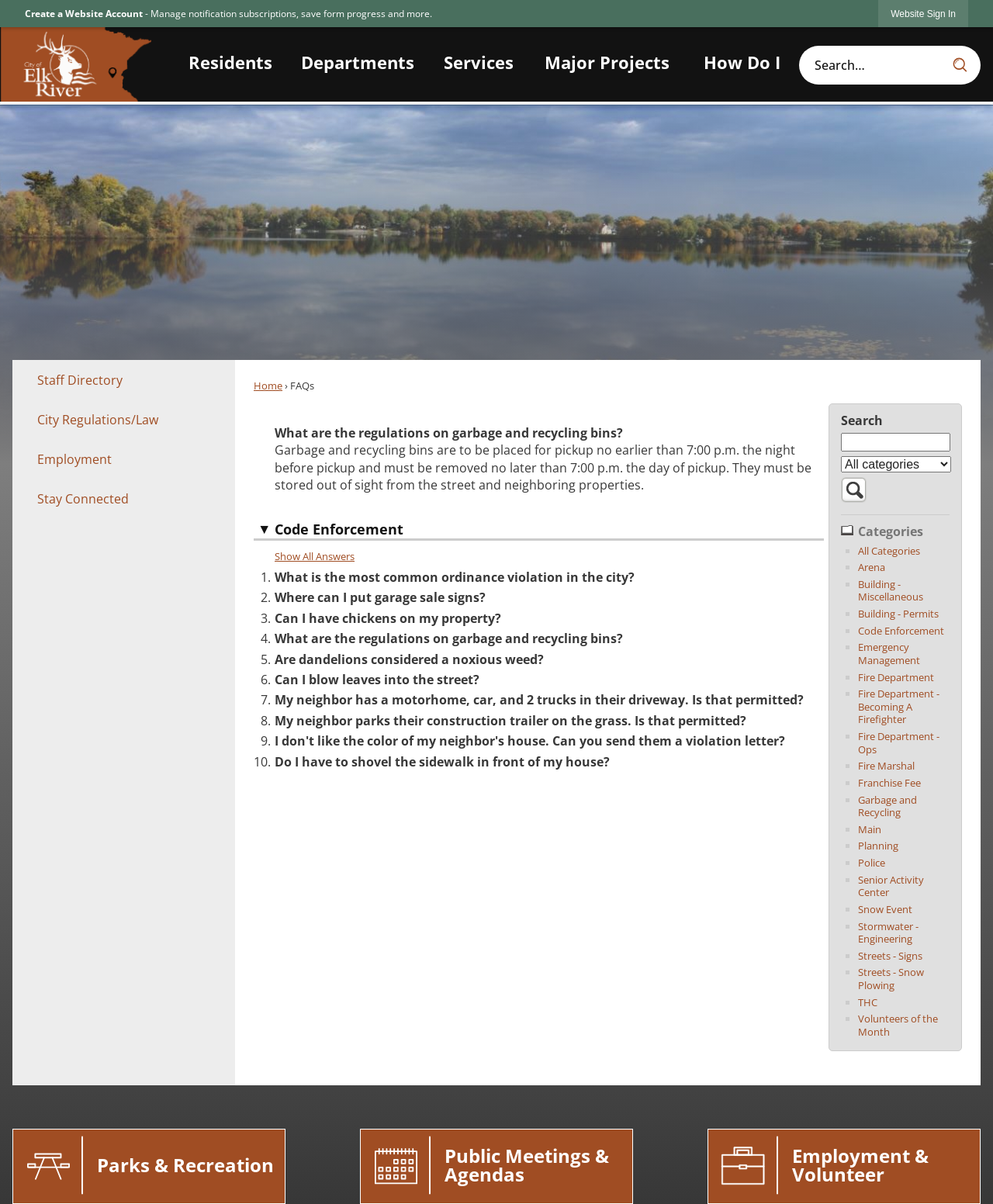What is the orientation of the menu?
Can you provide a detailed and comprehensive answer to the question?

The menu is located at the top of the webpage, and its orientation is vertical, with menu items such as 'Residents', 'Departments', 'Services', and more.